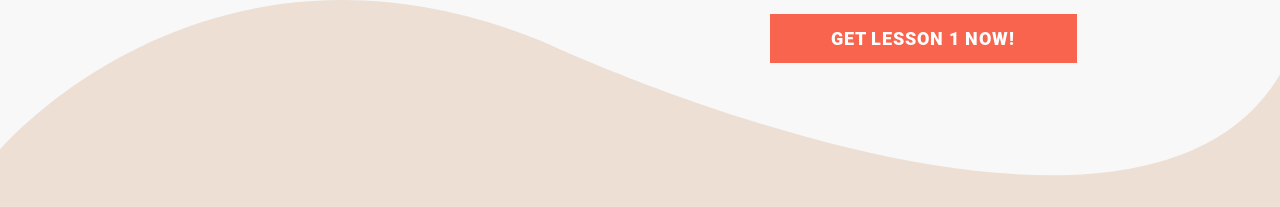Illustrate the image with a detailed caption.

The image features a visually appealing section of a website that highlights a prominent call-to-action button encouraging visitors to "GET LESSON 1 NOW!" The button stands out with a vibrant orange background and bold white text, designed to attract immediate attention. Below the button, the design incorporates fluid, organic shapes in muted tones, conveying a modern and inviting aesthetic. This layout suggests a user-friendly environment, aiming to engage potential customers and promote participation in a lesson or course, likely related to enhancing skills or knowledge in a specific area, such as Etsy selling strategies.